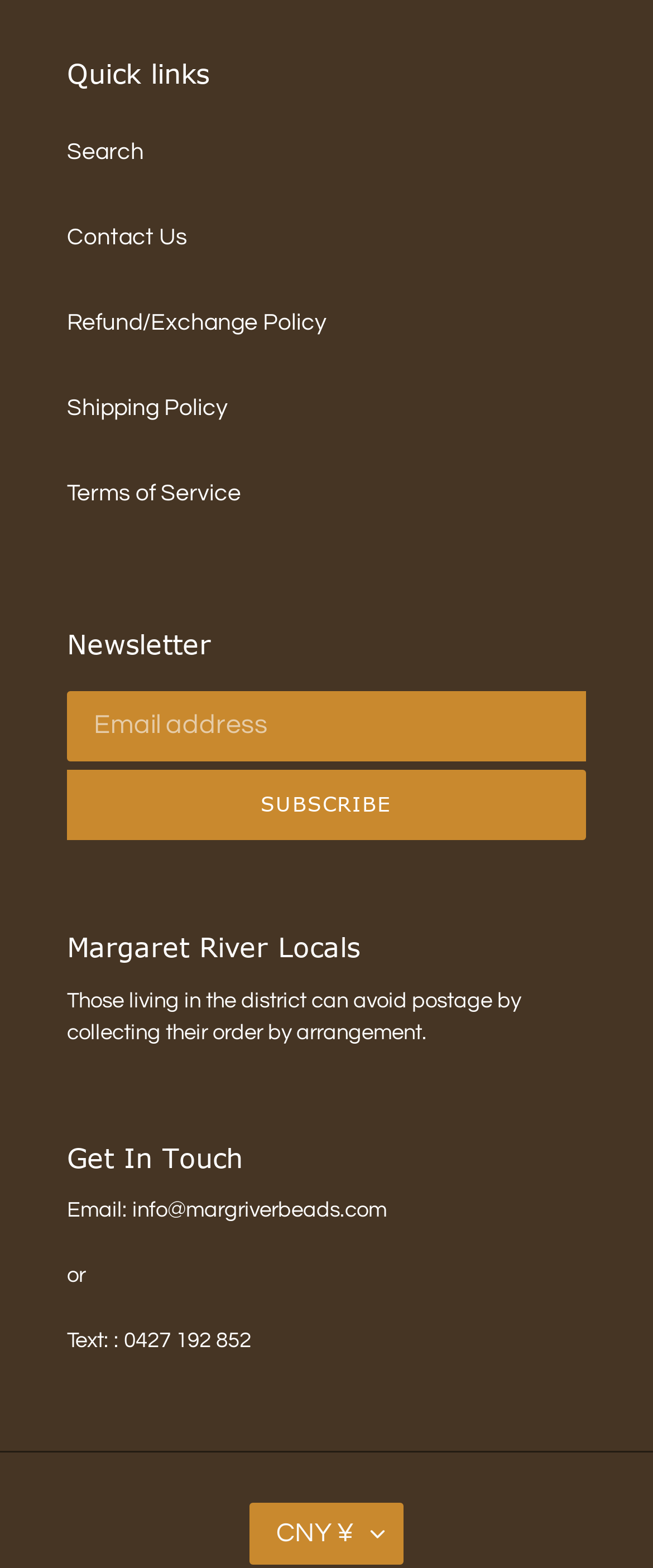Kindly determine the bounding box coordinates of the area that needs to be clicked to fulfill this instruction: "Change currency to CNY ¥".

[0.382, 0.958, 0.618, 0.998]